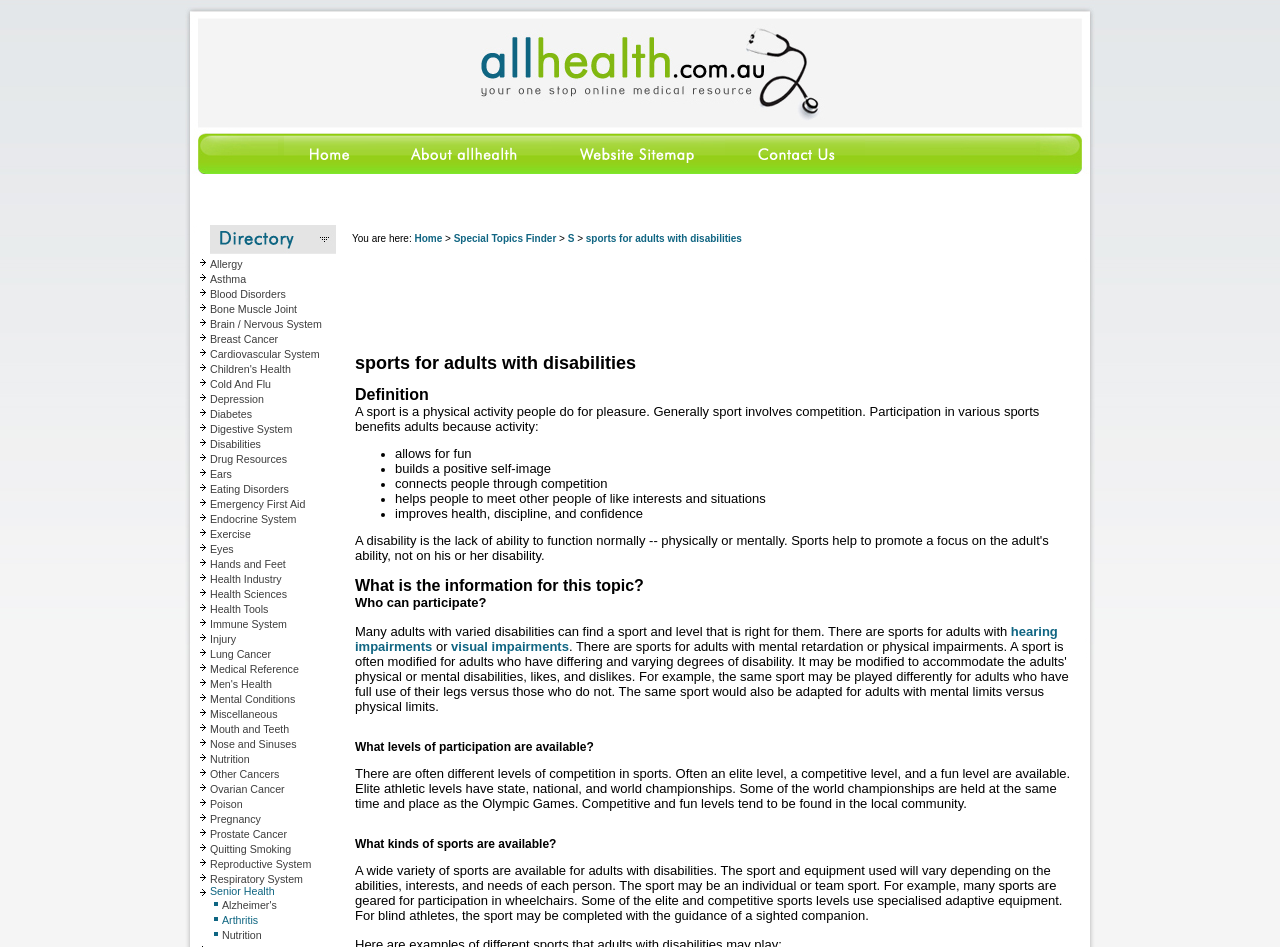Determine the bounding box coordinates of the element that should be clicked to execute the following command: "Select the Allergy option".

[0.164, 0.269, 0.267, 0.285]